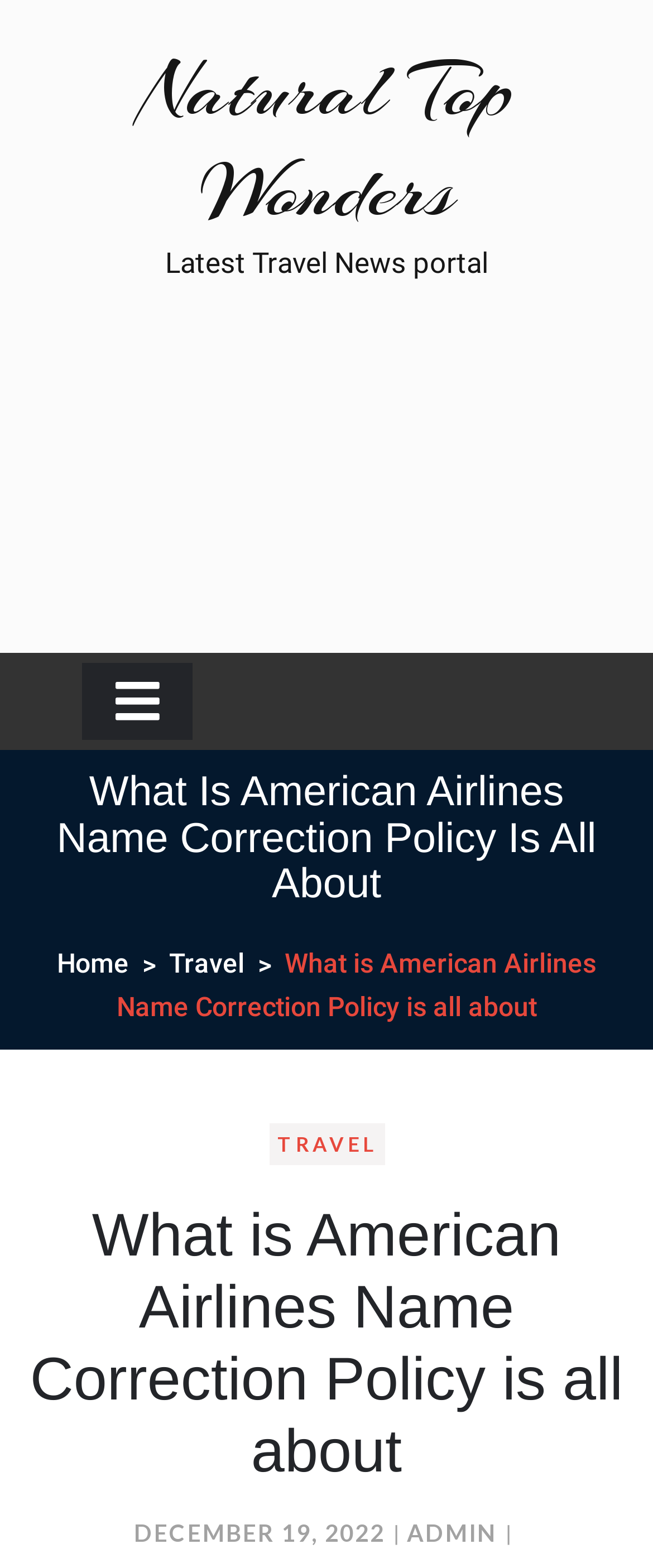Determine the bounding box coordinates of the clickable region to follow the instruction: "Expand the primary menu".

[0.126, 0.423, 0.295, 0.472]